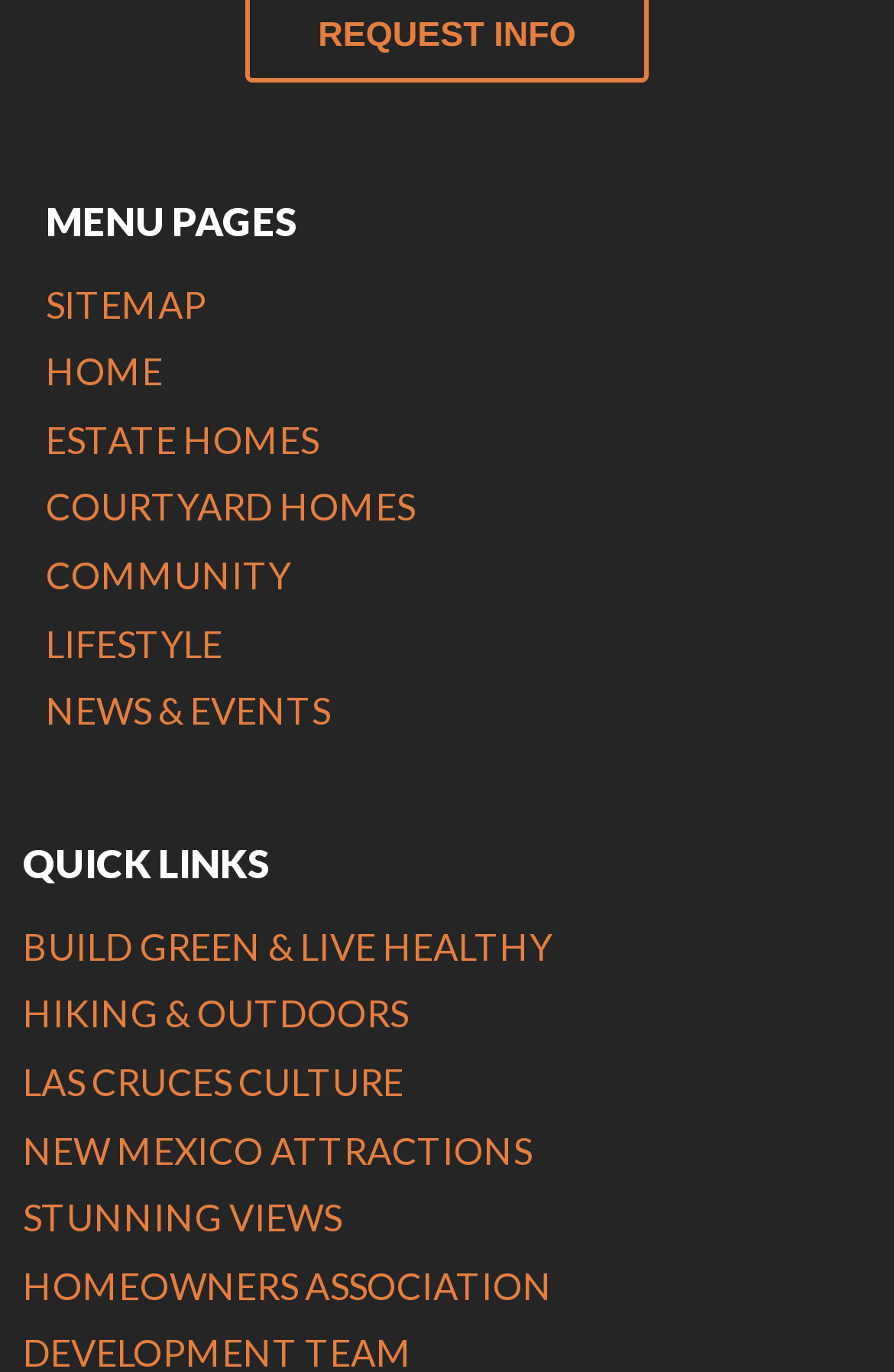How many quick links are there?
Refer to the screenshot and deliver a thorough answer to the question presented.

I counted the number of links under the 'QUICK LINKS' heading, which are 'BUILD GREEN & LIVE HEALTHY', 'HIKING & OUTDOORS', 'LAS CRUCES CULTURE', 'NEW MEXICO ATTRACTIONS', 'STUNNING VIEWS', and 'HOMEOWNERS ASSOCIATION'. There are 6 links in total.